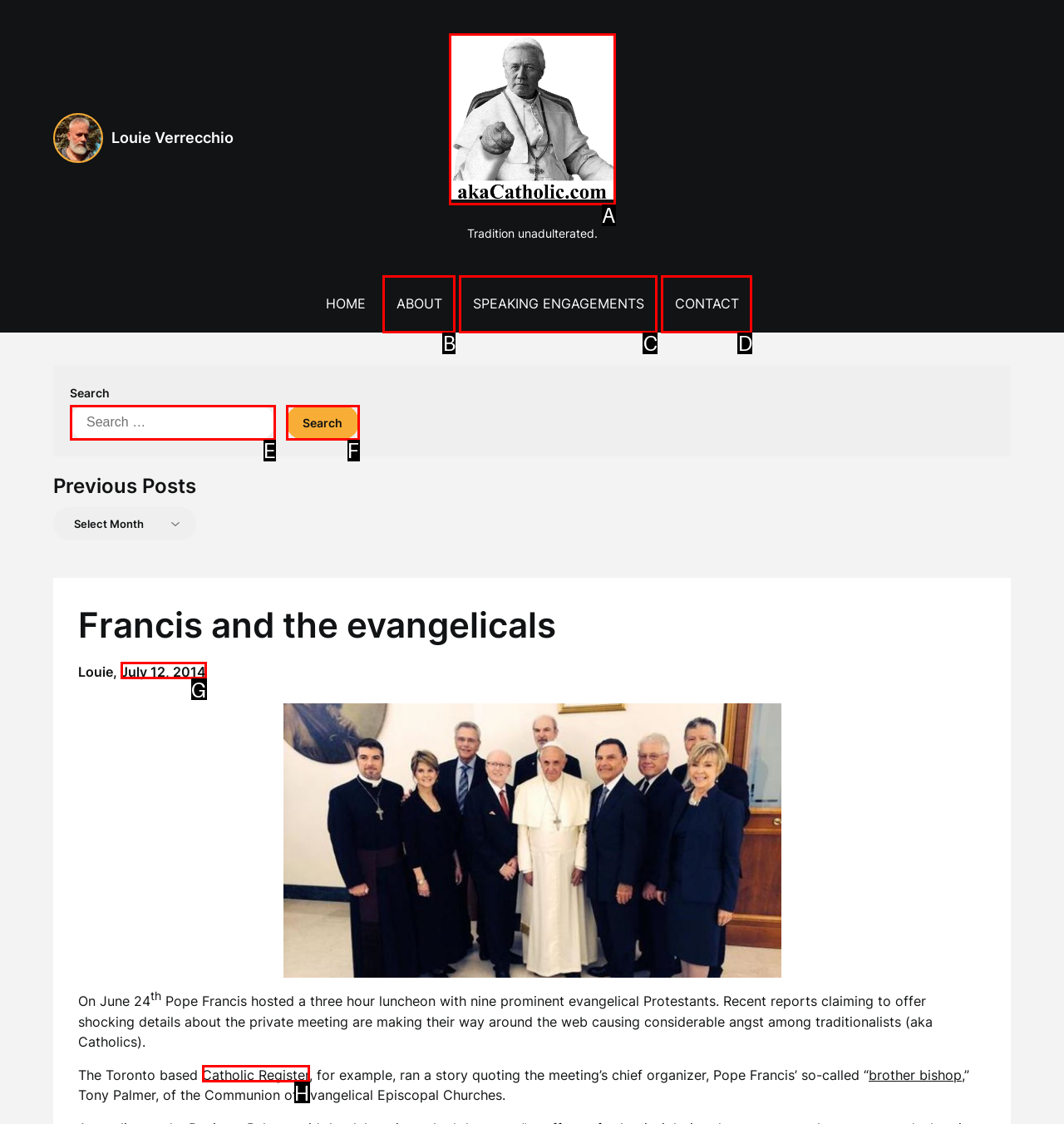Given the description: parent_node: Tradition unadulterated., identify the HTML element that fits best. Respond with the letter of the correct option from the choices.

A